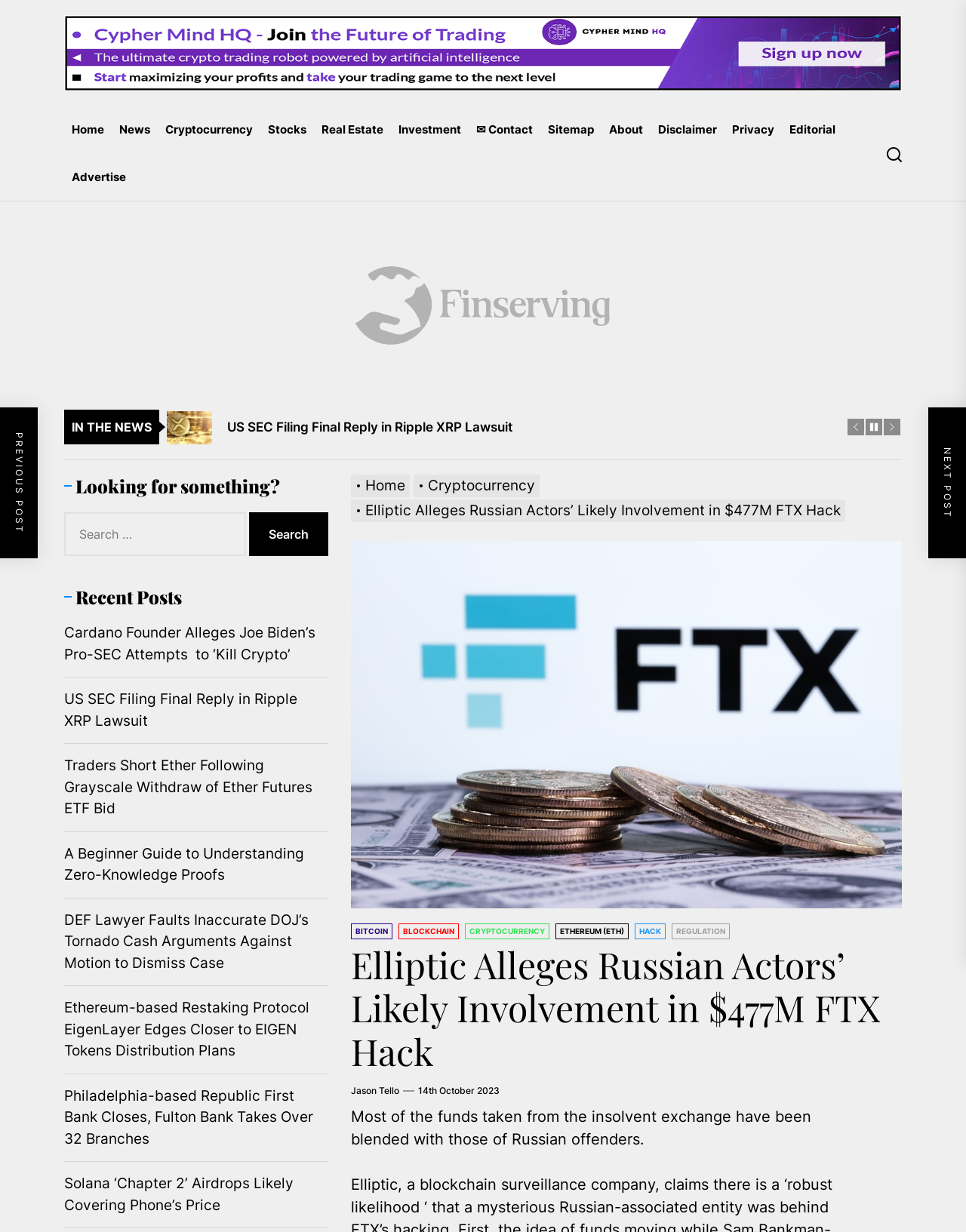Provide a one-word or brief phrase answer to the question:
How many recent posts are listed?

8